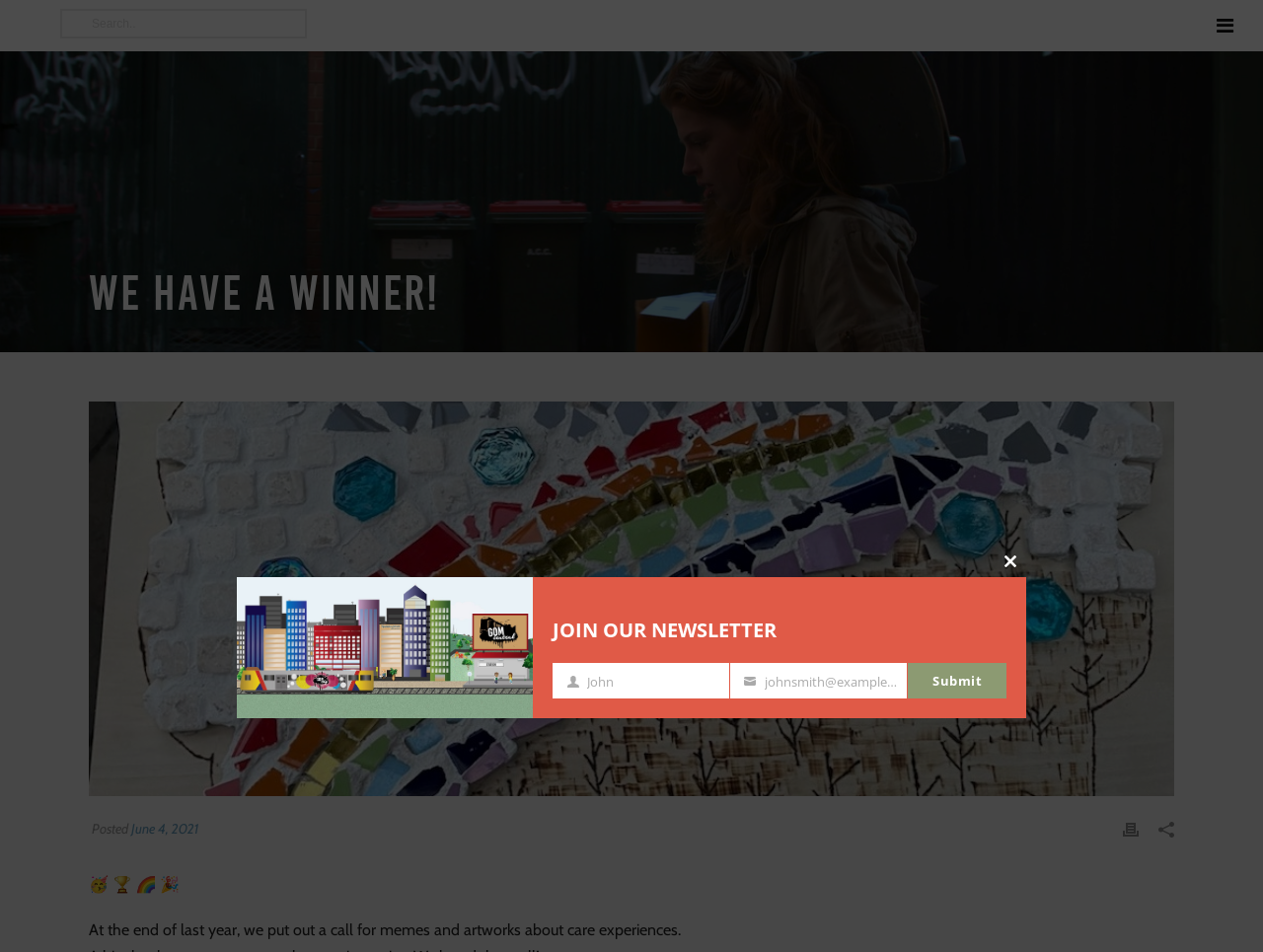Determine the bounding box coordinates of the clickable element to complete this instruction: "Submit your newsletter subscription". Provide the coordinates in the format of four float numbers between 0 and 1, [left, top, right, bottom].

[0.719, 0.696, 0.797, 0.733]